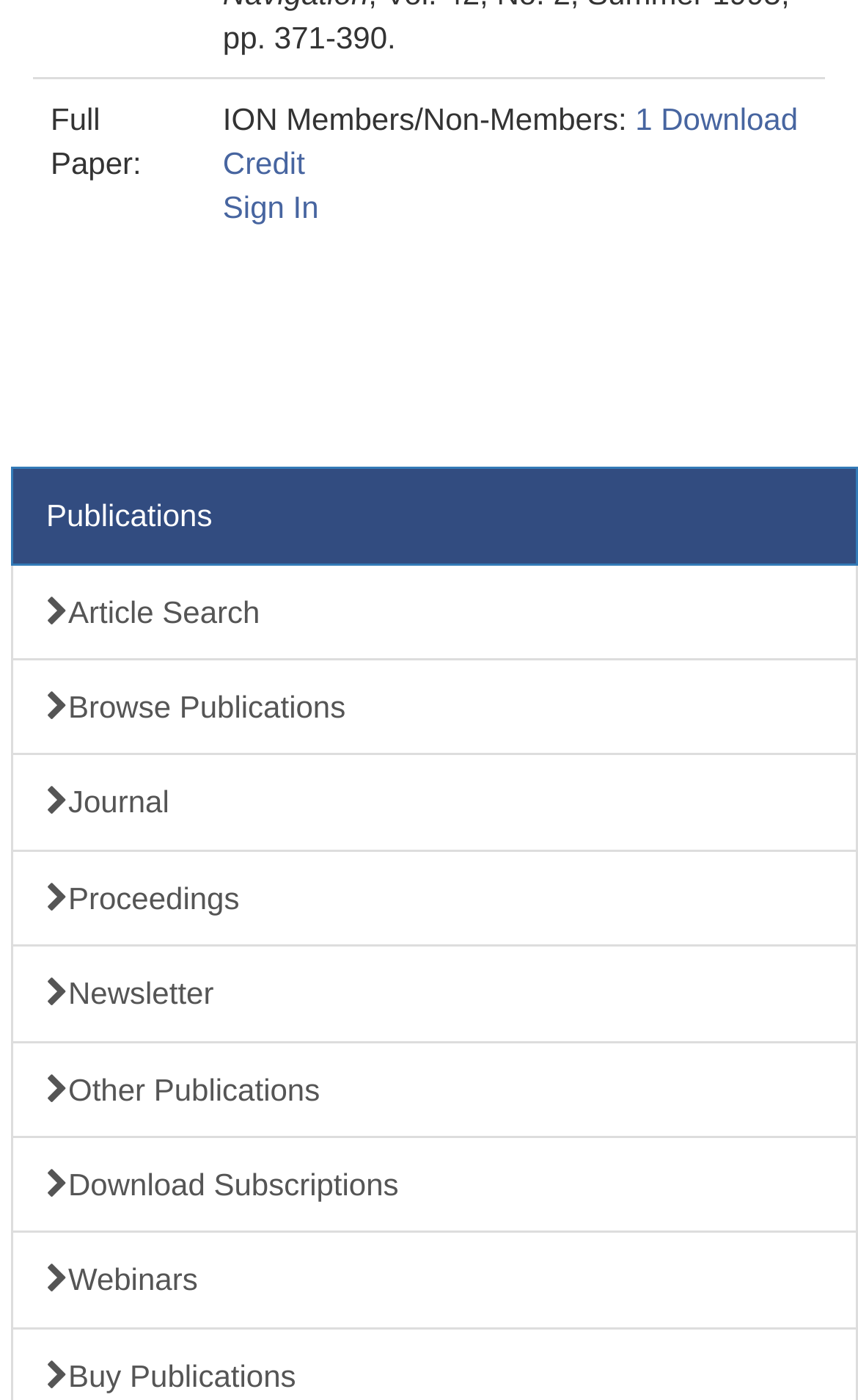How many types of publications are listed on the webpage?
Answer the question based on the image using a single word or a brief phrase.

7